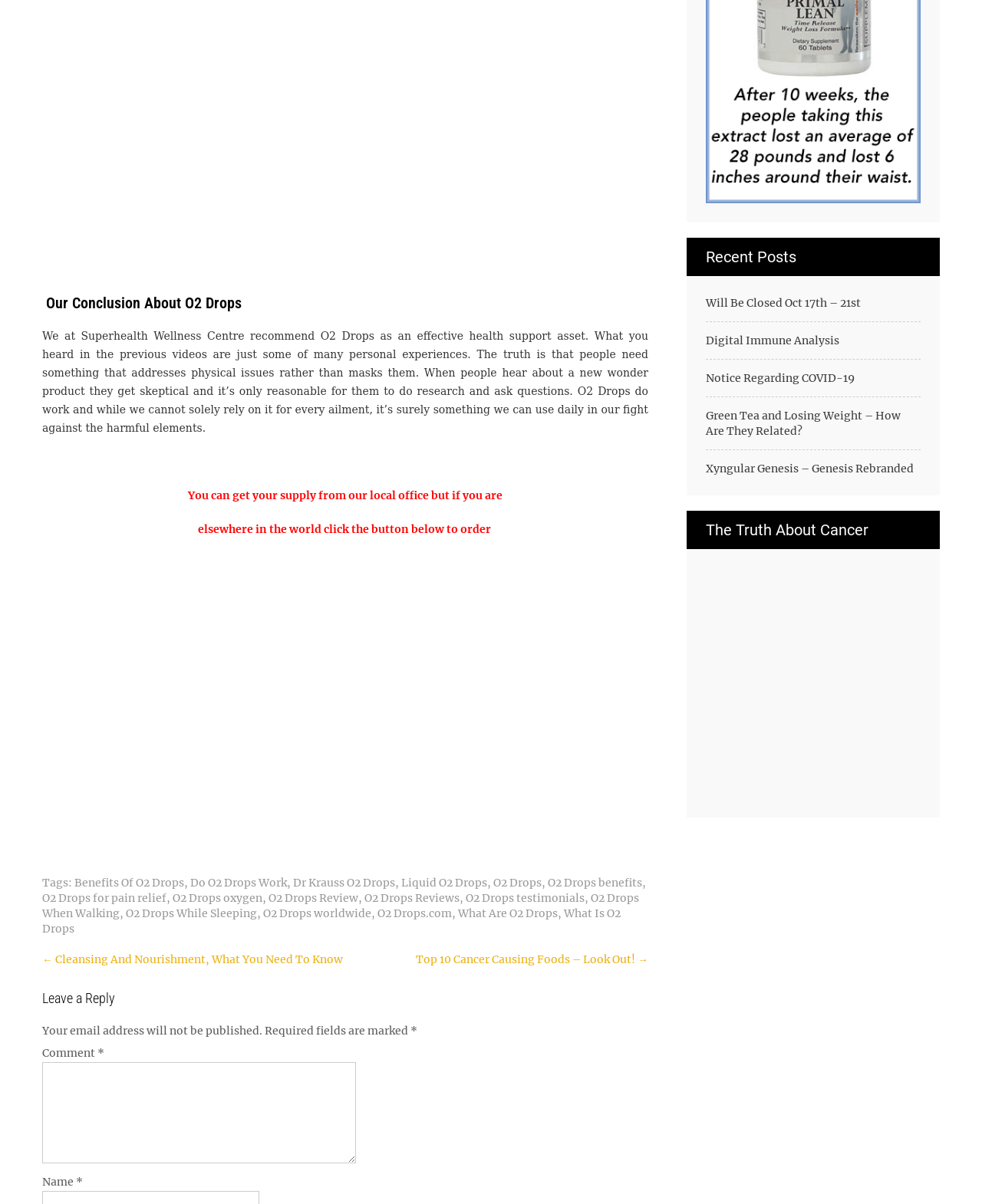Specify the bounding box coordinates of the area to click in order to execute this command: 'Leave a comment'. The coordinates should consist of four float numbers ranging from 0 to 1, and should be formatted as [left, top, right, bottom].

[0.043, 0.882, 0.362, 0.966]